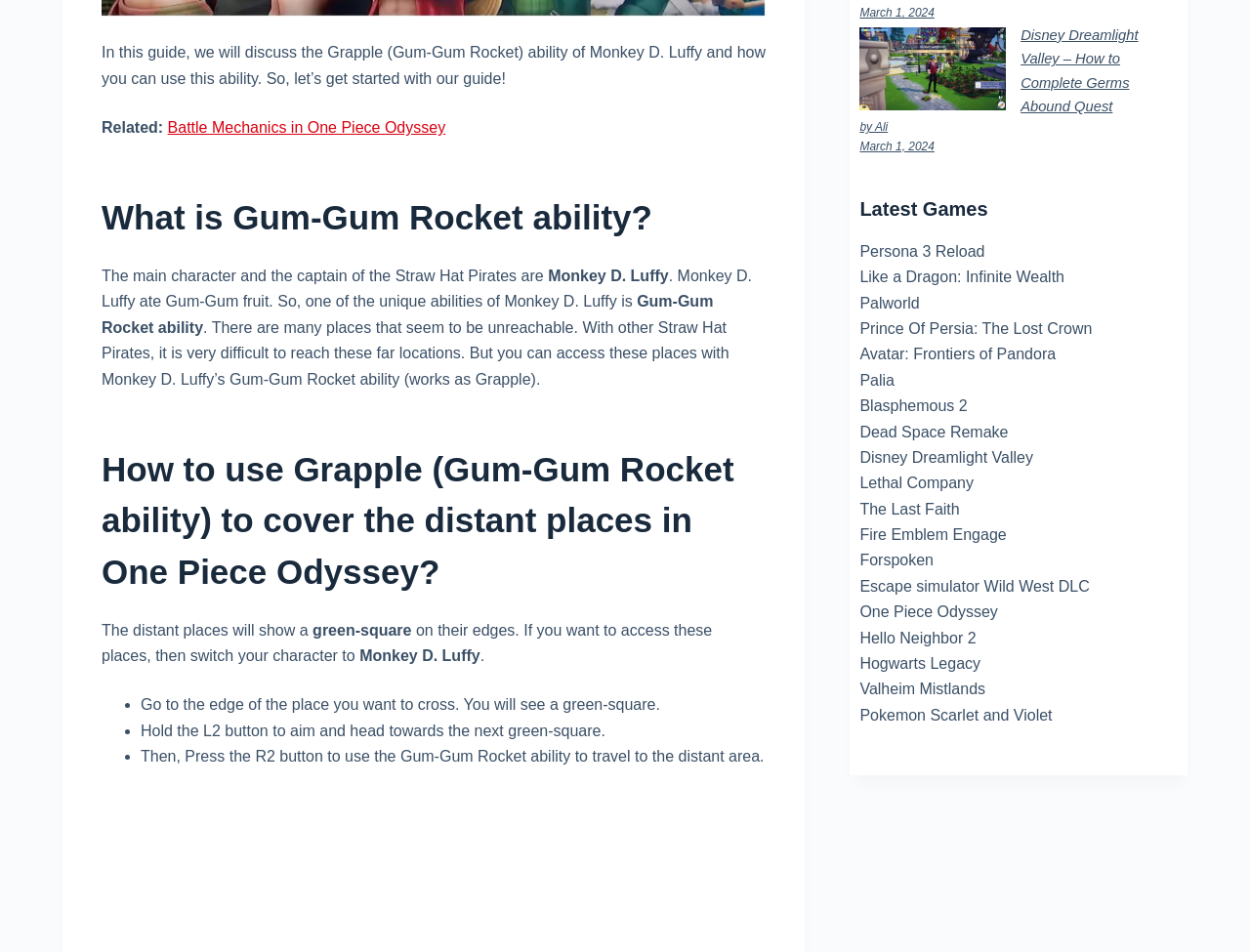Respond to the question below with a single word or phrase:
What is the category of the webpage content?

Gaming guides